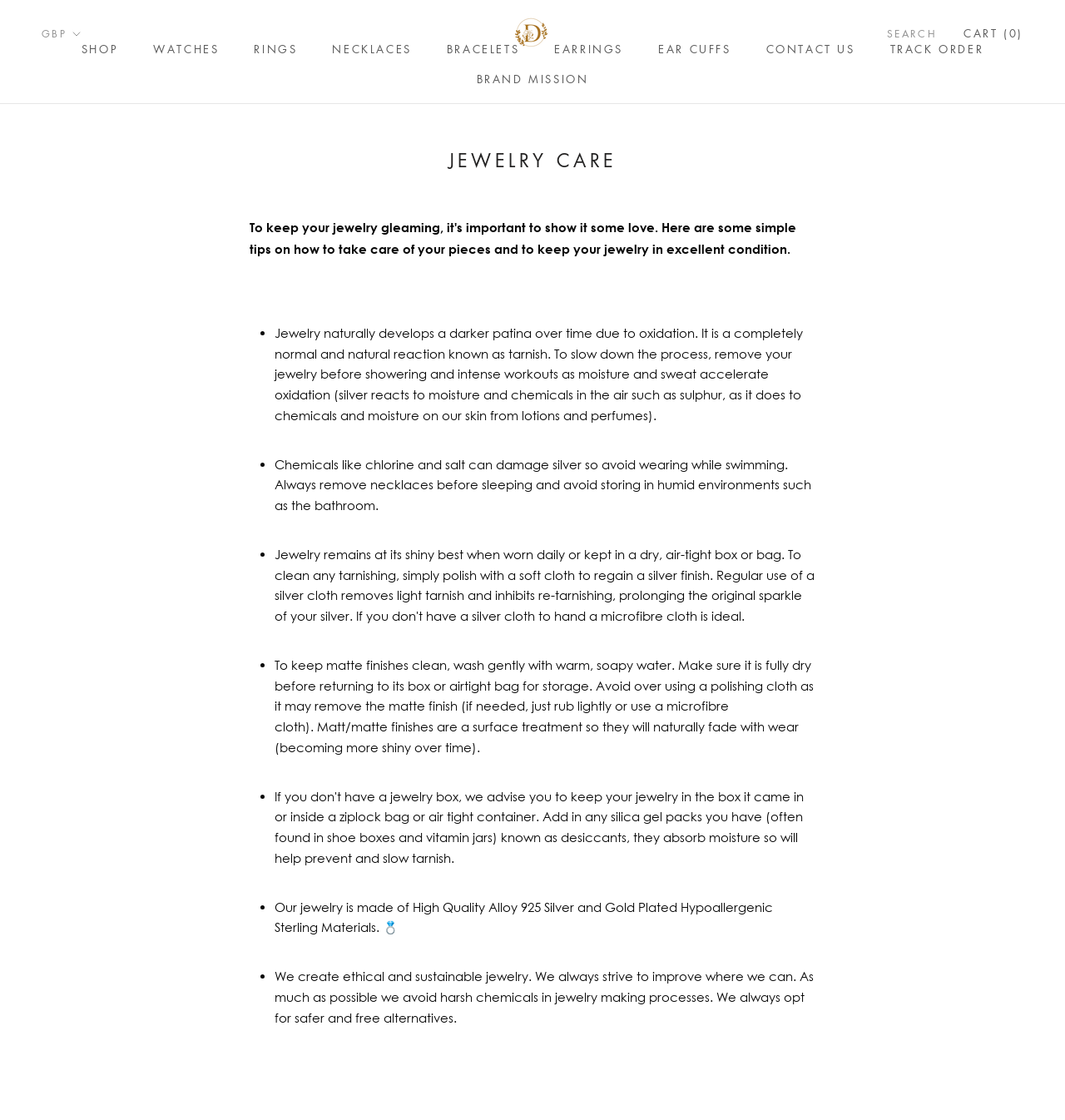Please identify the bounding box coordinates of the area that needs to be clicked to fulfill the following instruction: "Click on SHOP."

[0.076, 0.036, 0.111, 0.05]